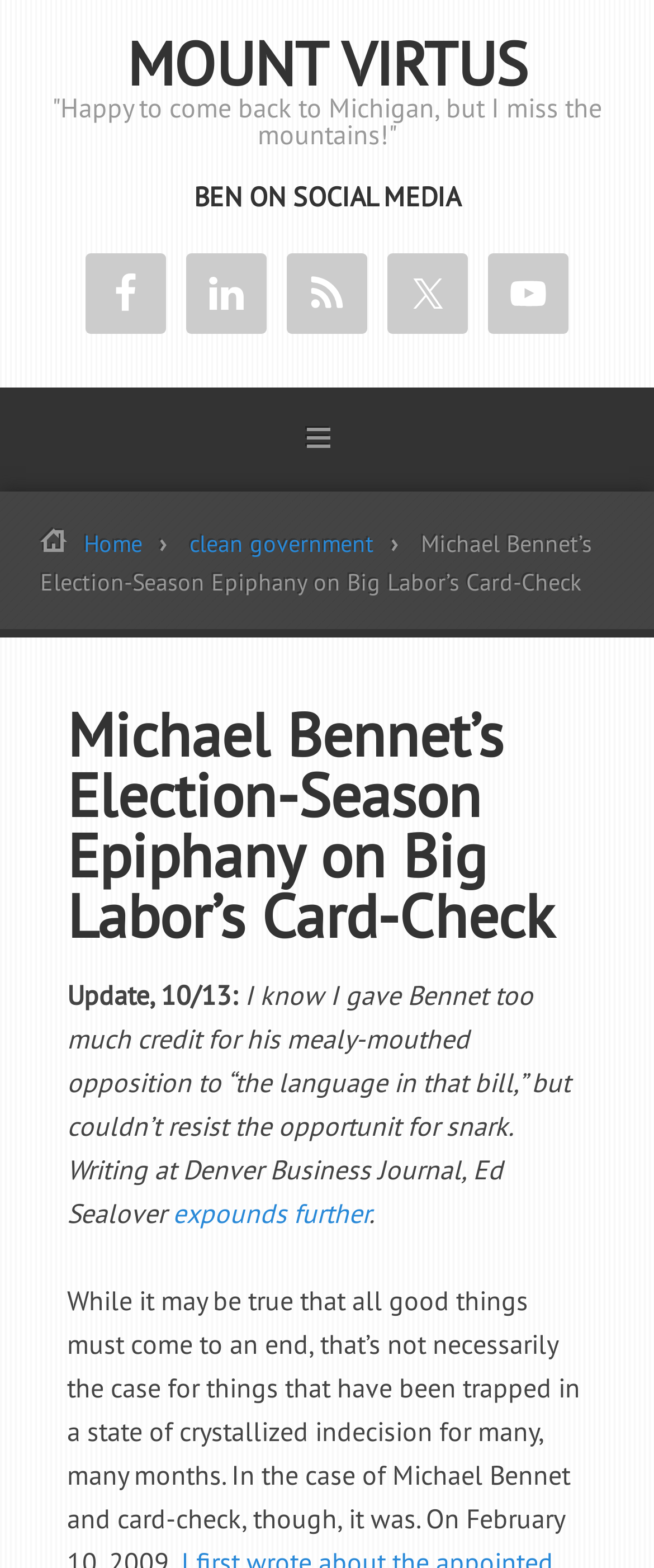Find the bounding box coordinates of the element's region that should be clicked in order to follow the given instruction: "Visit MOUNT VIRTUS". The coordinates should consist of four float numbers between 0 and 1, i.e., [left, top, right, bottom].

[0.194, 0.015, 0.806, 0.065]